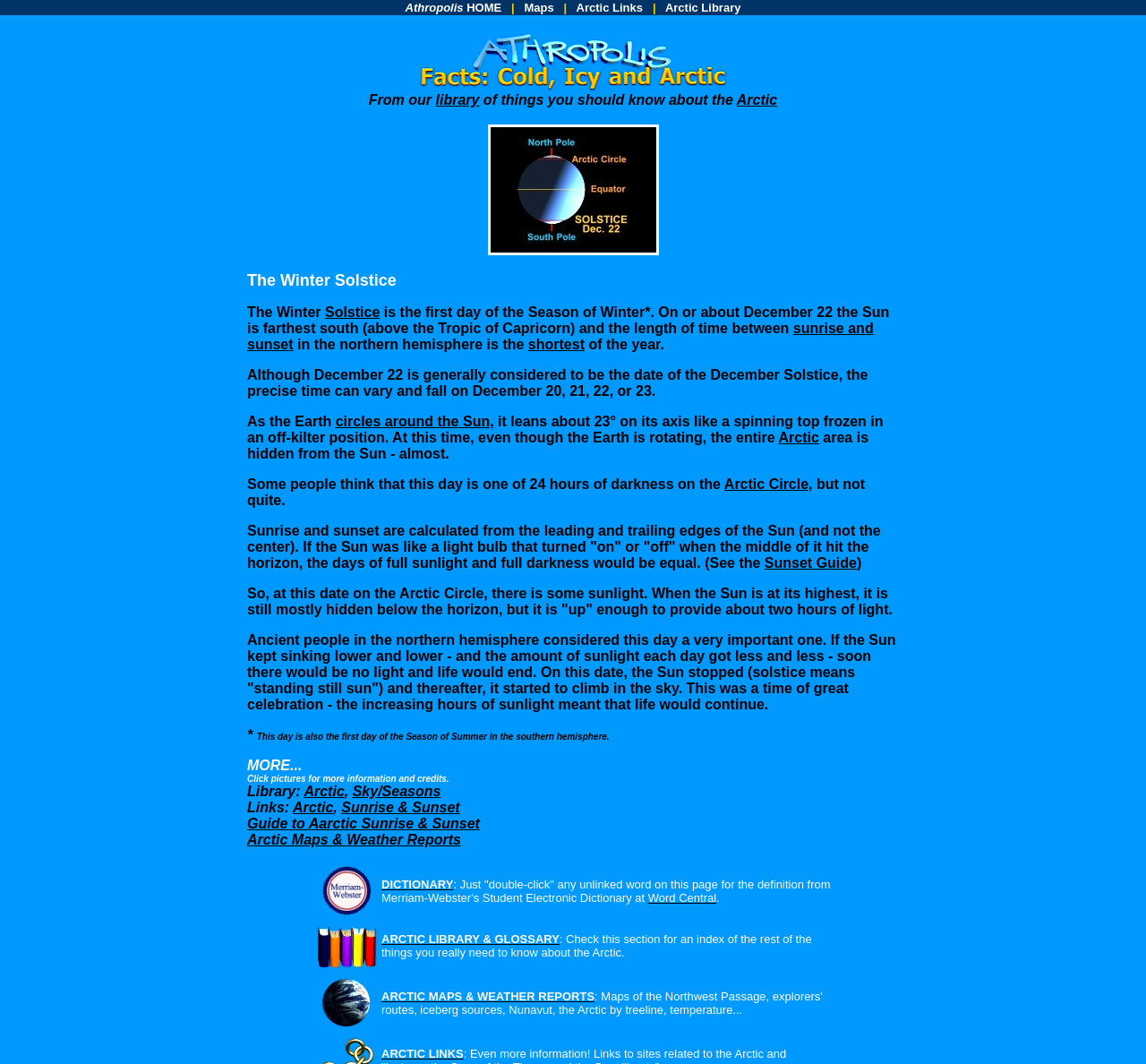What is the significance of the Winter Solstice to ancient people in the northern hemisphere?
With the help of the image, please provide a detailed response to the question.

According to the webpage, ancient people in the northern hemisphere considered the Winter Solstice a very important day because it marked the point when the Sun stopped moving south and started to climb in the sky, ensuring that life would continue.